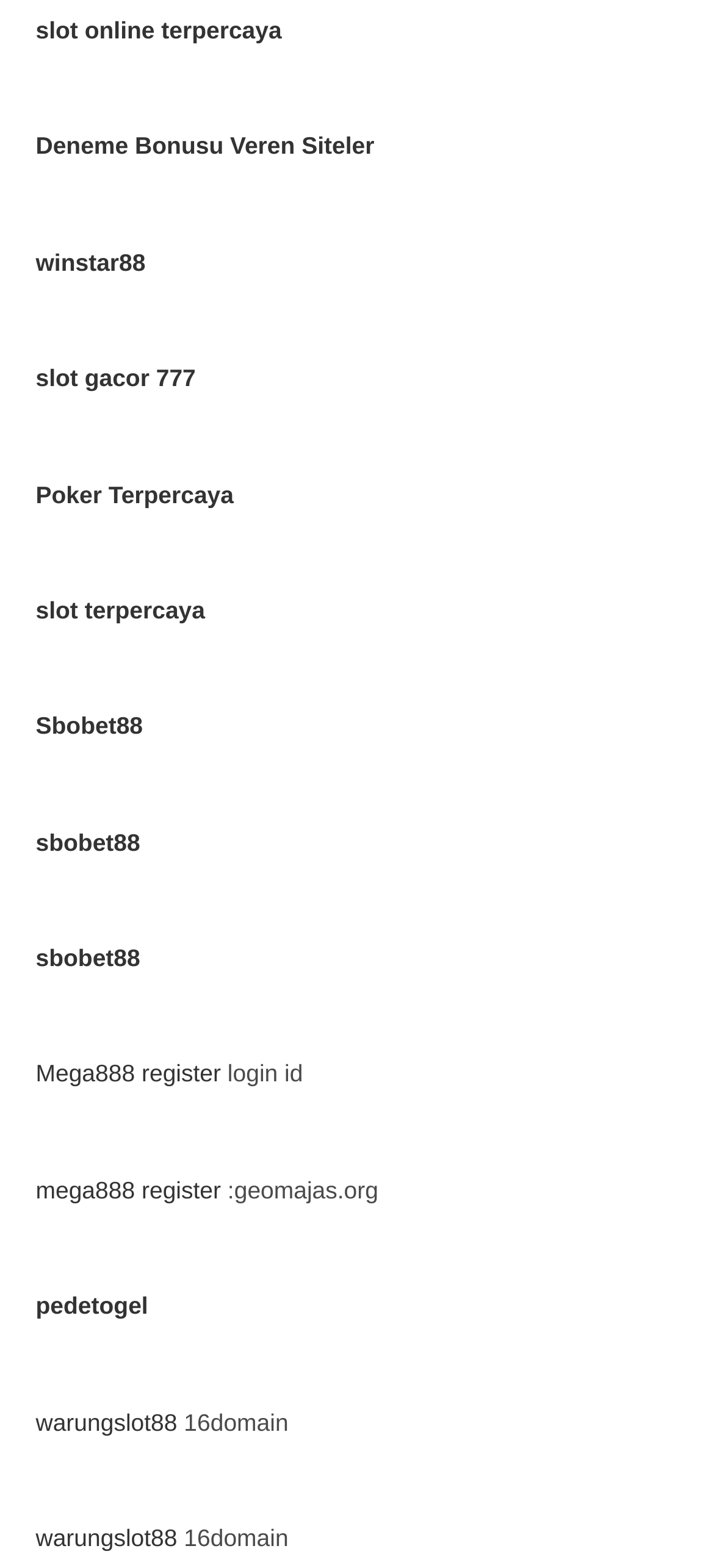Use a single word or phrase to answer the question: 
What is the last link on the webpage?

warungslot88